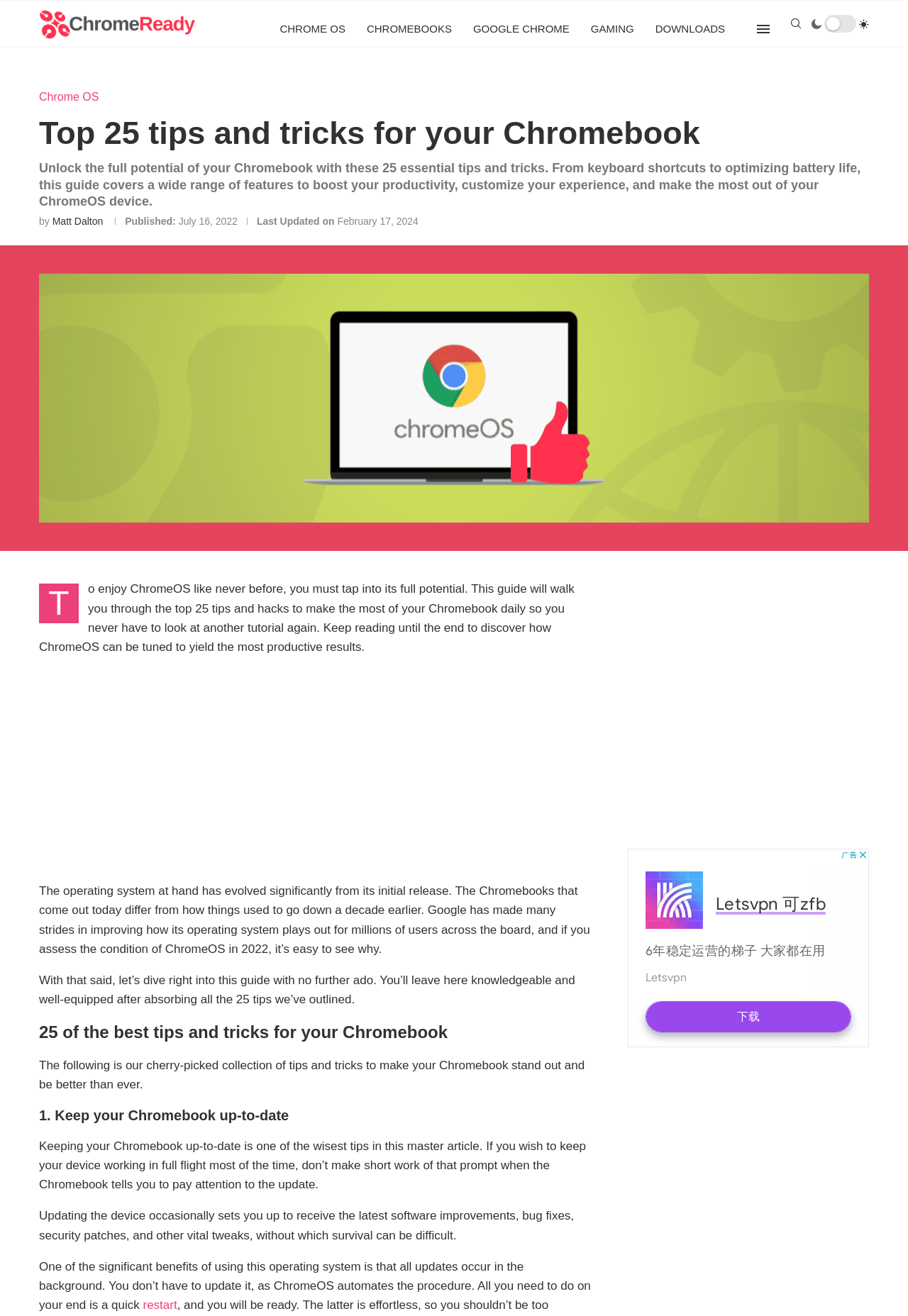Provide an in-depth caption for the contents of the webpage.

This webpage is about maximizing the potential of a Chromebook with 25 tips and tricks. At the top, there is a layout table with several links, including "Chrome Ready", "CHROME OS", "CHROMEBOOKS", "GOOGLE CHROME", "GAMING", and "DOWNLOADS", which are positioned horizontally across the top of the page. 

Below the layout table, there is a heading that reads "Top 25 tips and tricks for your Chromebook" followed by a subheading that explains the purpose of the guide. The author's name, "Matt Dalton", and the publication and update dates are also displayed.

The main content of the webpage is divided into sections, each with a heading and a brief description. The first section introduces the guide, explaining that it will cover 25 essential tips and tricks to boost productivity, customize the experience, and make the most out of a ChromeOS device.

The next section is titled "25 of the best tips and tricks for your Chromebook" and is followed by a series of headings, each representing a tip or trick. The first tip is "1. Keep your Chromebook up-to-date", which is explained in two paragraphs of text.

Throughout the webpage, there are two advertisements, one located in the middle of the page and the other at the bottom, both taking up a significant amount of space.